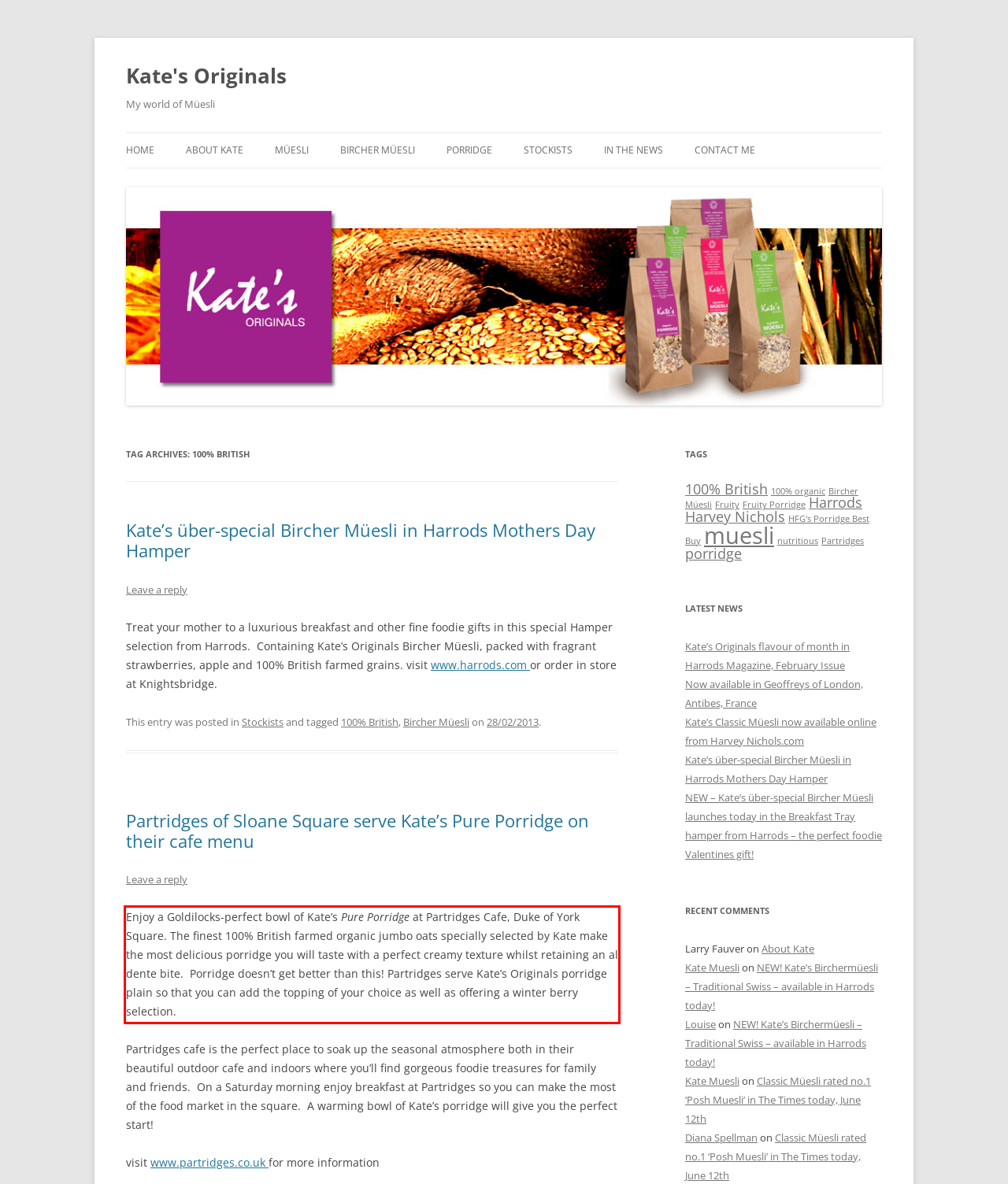You are presented with a webpage screenshot featuring a red bounding box. Perform OCR on the text inside the red bounding box and extract the content.

Enjoy a Goldilocks-perfect bowl of Kate’s Pure Porridge at Partridges Cafe, Duke of York Square. The finest 100% British farmed organic jumbo oats specially selected by Kate make the most delicious porridge you will taste with a perfect creamy texture whilst retaining an al dente bite. Porridge doesn’t get better than this! Partridges serve Kate’s Originals porridge plain so that you can add the topping of your choice as well as offering a winter berry selection.